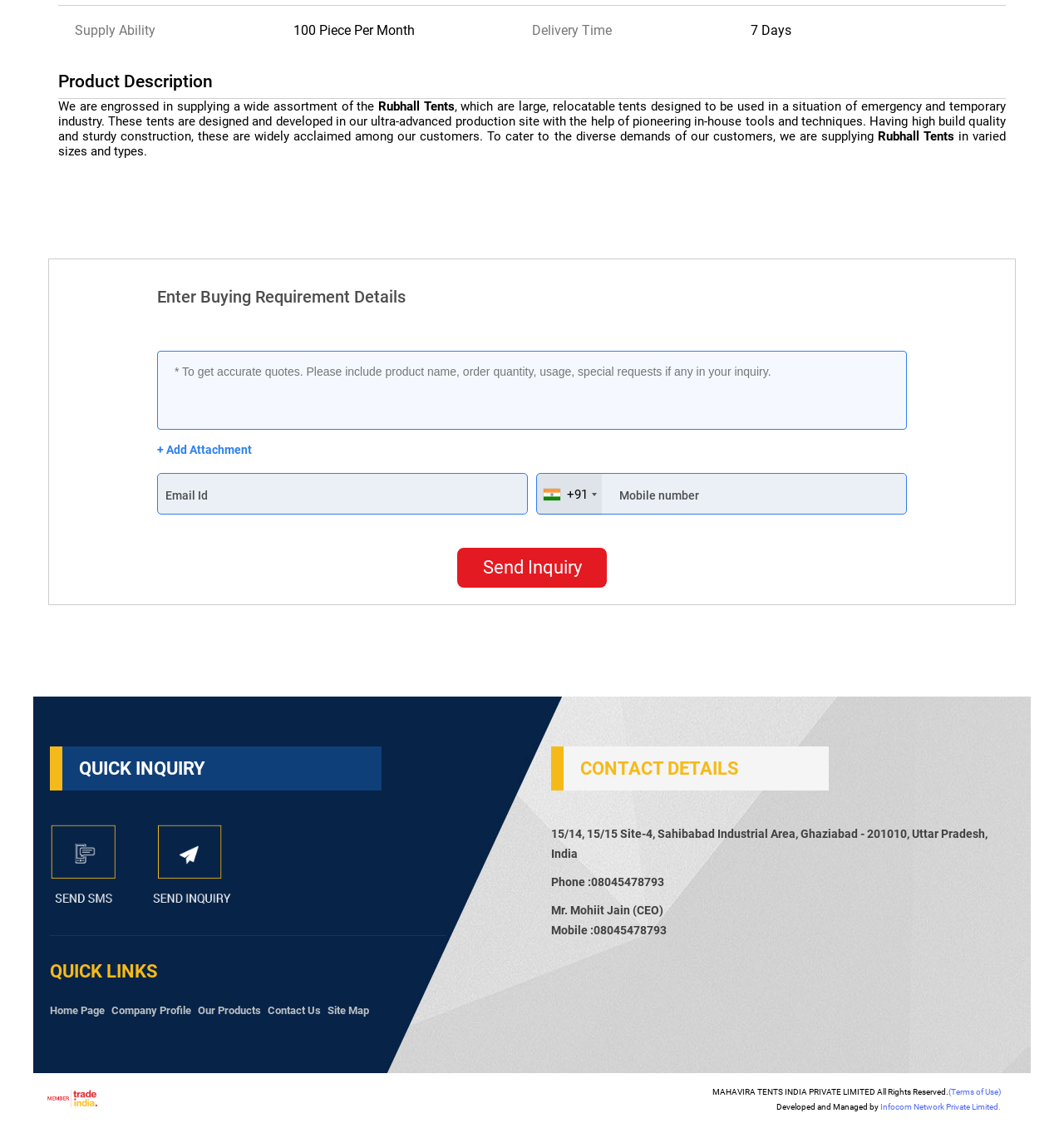What is the CEO's name?
Refer to the image and provide a one-word or short phrase answer.

Mr. Mohiit Jain